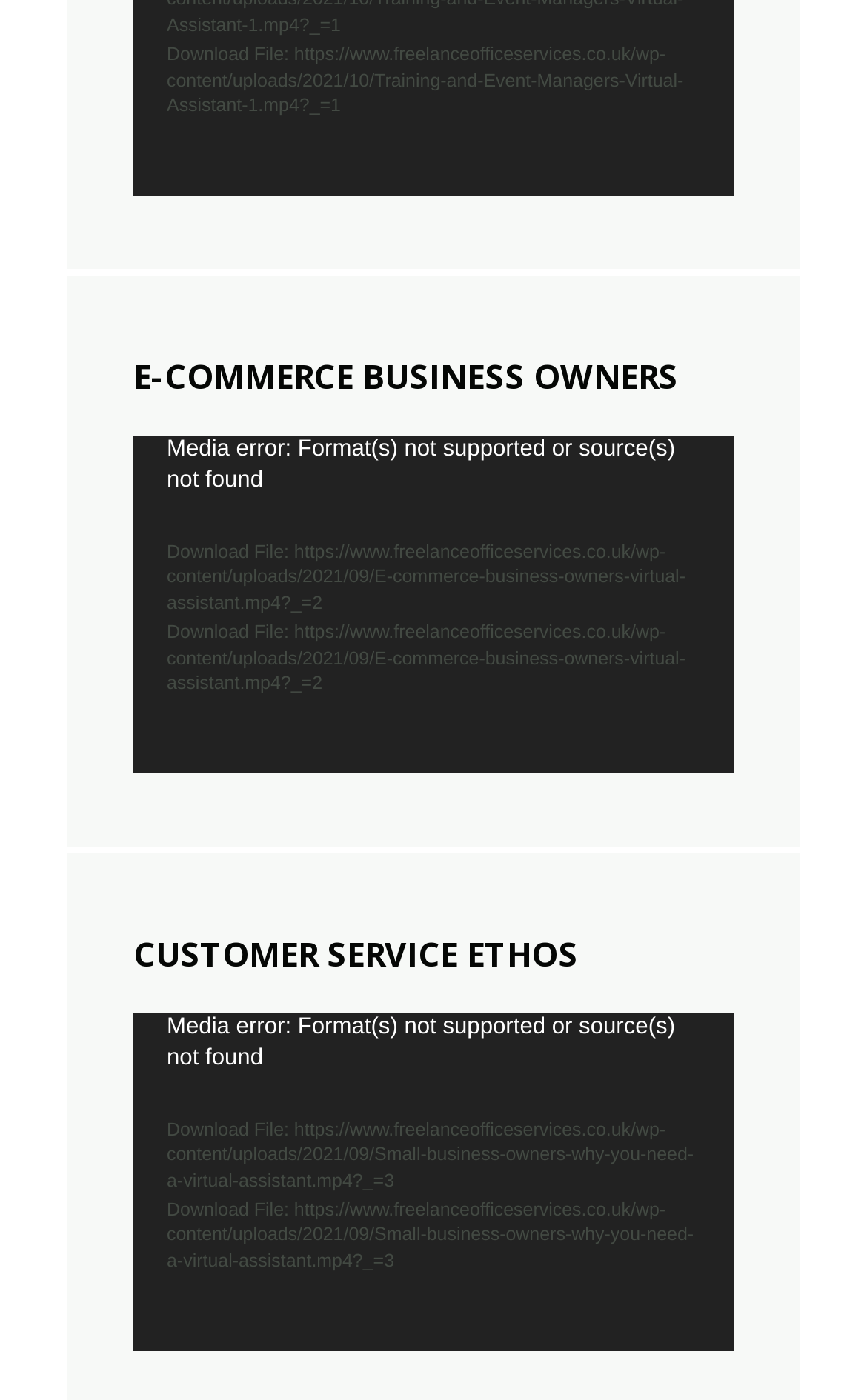Provide the bounding box coordinates of the area you need to click to execute the following instruction: "Adjust the time slider of the second video".

[0.389, 0.512, 0.611, 0.528]